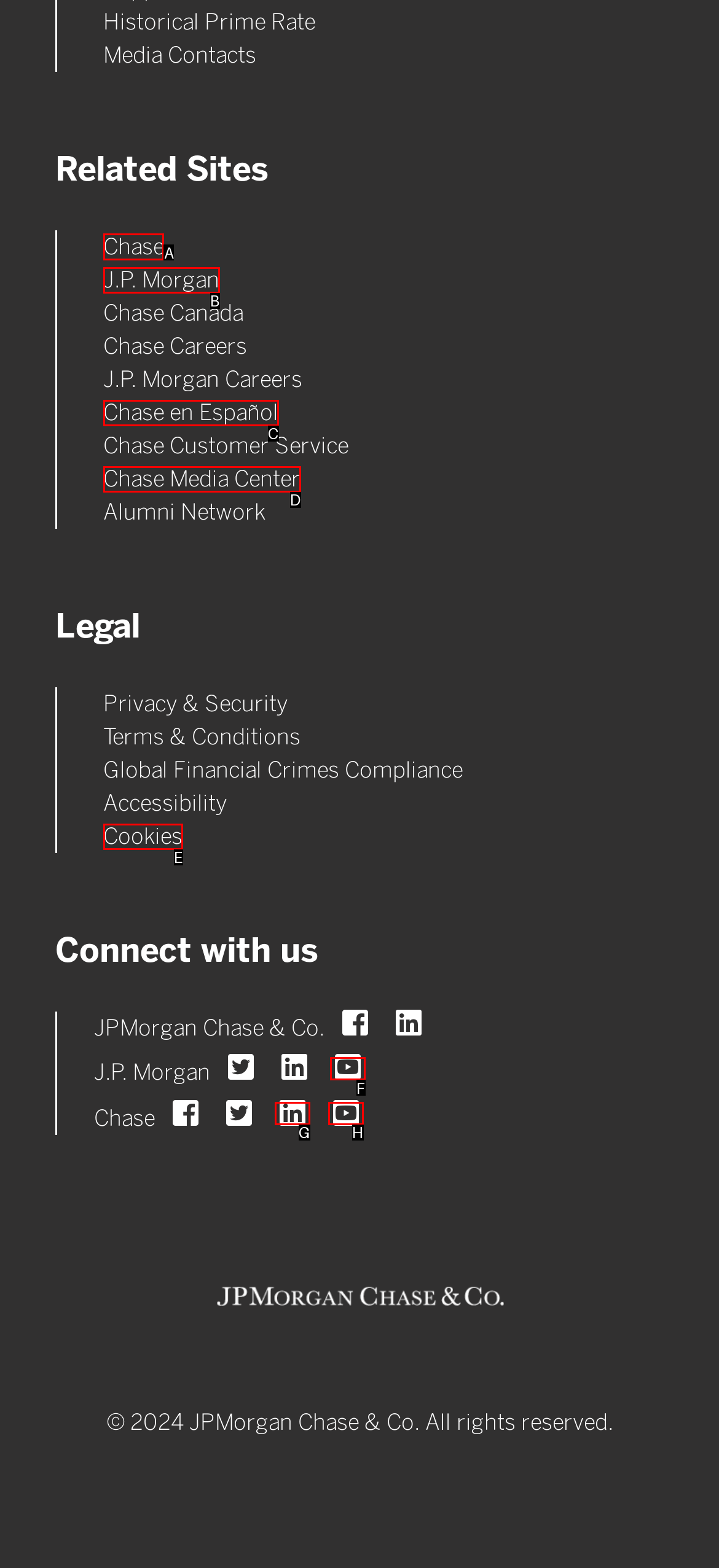Identify the letter of the correct UI element to fulfill the task: Open Chase in new window from the given options in the screenshot.

A